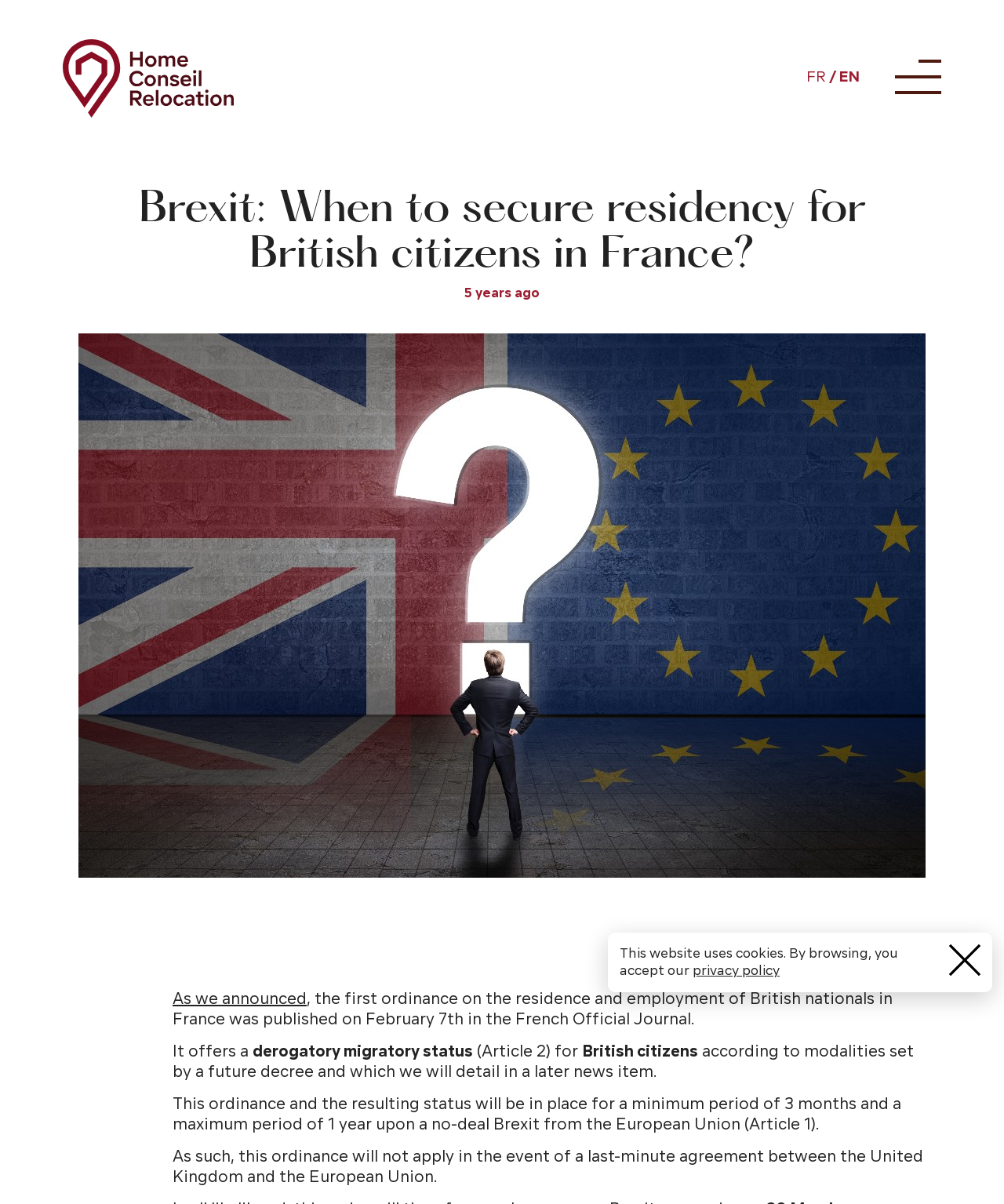What is the minimum period of the ordinance?
Provide a detailed and well-explained answer to the question.

The answer can be found in the paragraph that starts with 'This ordinance and the resulting status will be in place...'. The sentence mentions that the ordinance will be in place for a minimum period of 3 months and a maximum period of 1 year upon a no-deal Brexit from the European Union.